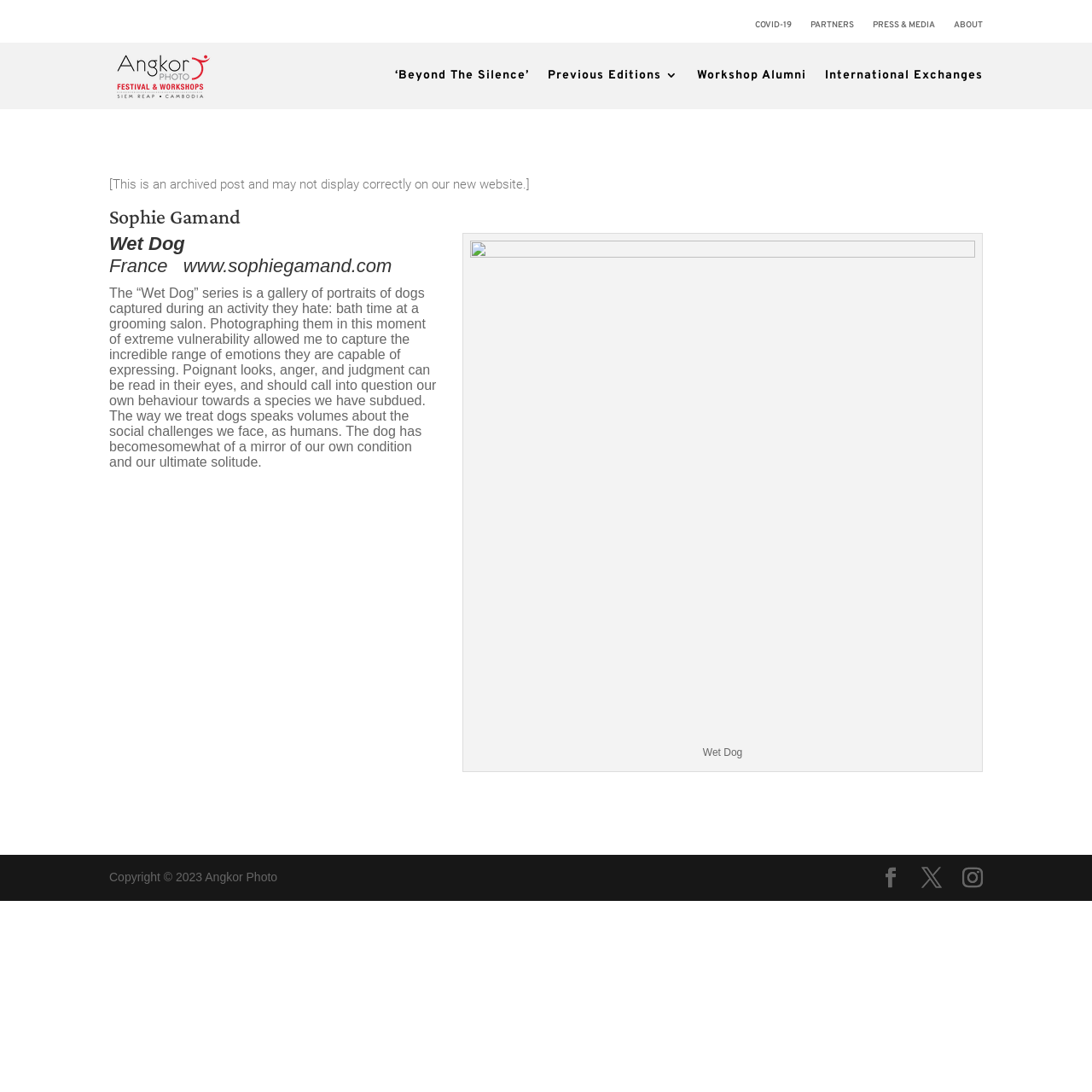How many links are there in the top navigation menu?
Please look at the screenshot and answer using one word or phrase.

4